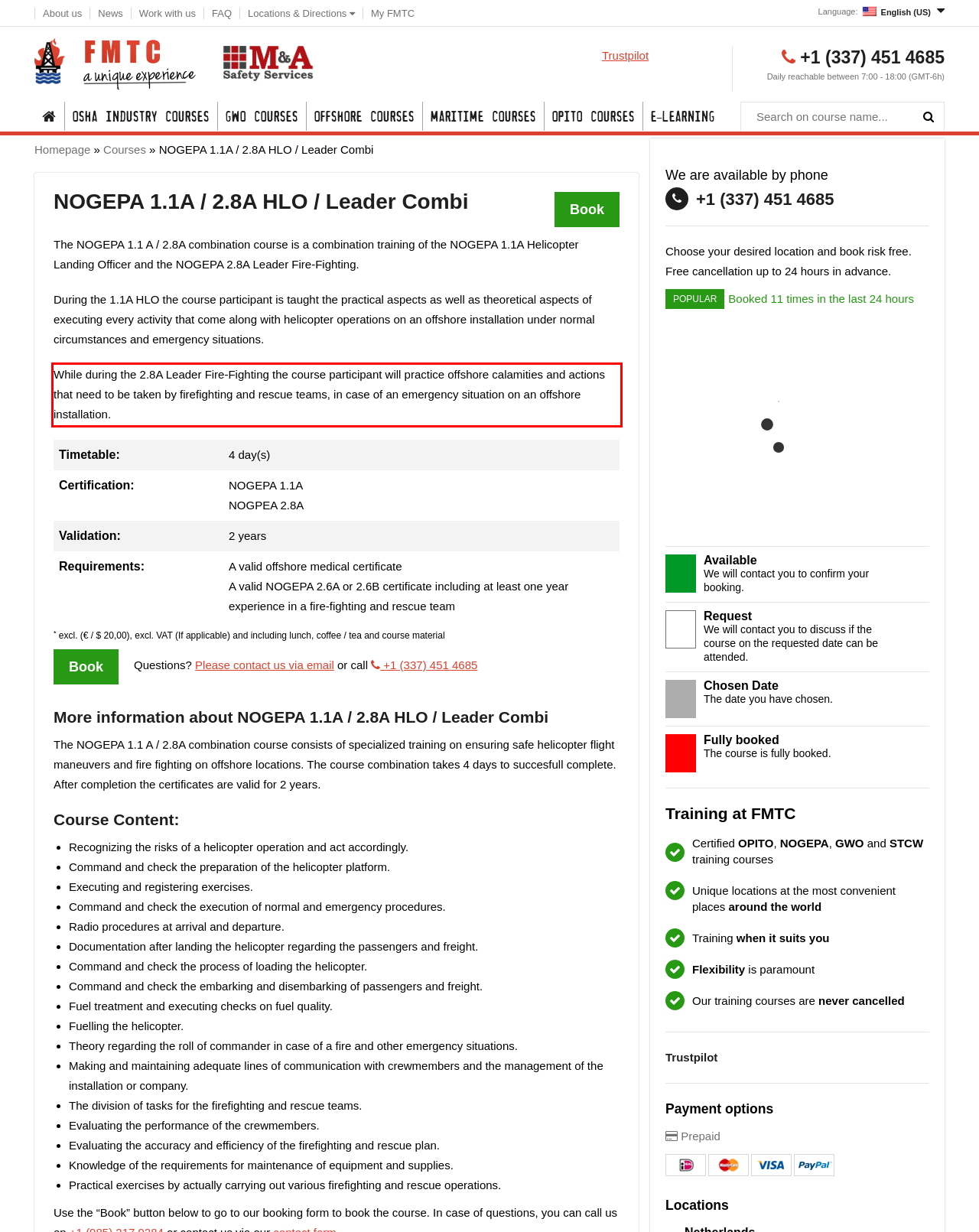Given a webpage screenshot, identify the text inside the red bounding box using OCR and extract it.

While during the 2.8A Leader Fire-Fighting the course participant will practice offshore calamities and actions that need to be taken by firefighting and rescue teams, in case of an emergency situation on an offshore installation.